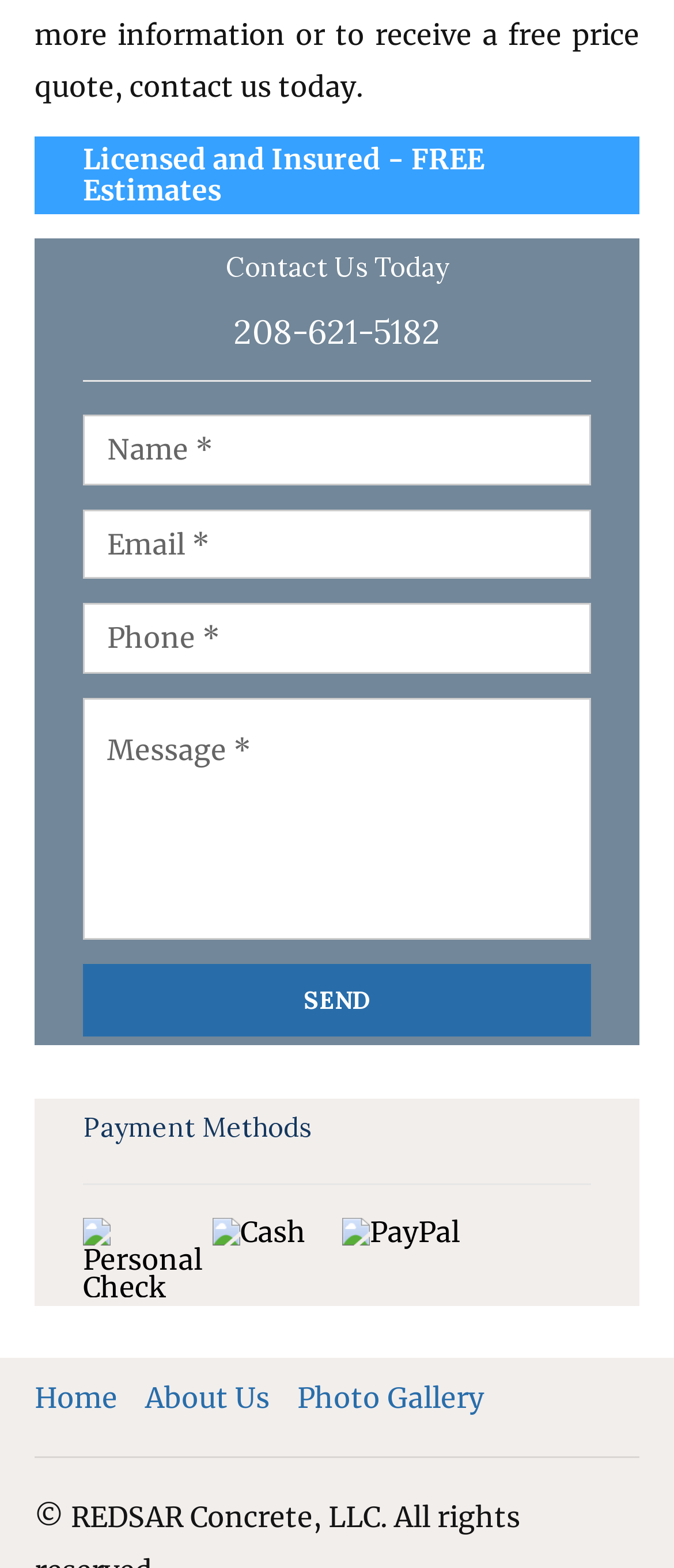Is the email field required?
Give a one-word or short-phrase answer derived from the screenshot.

No